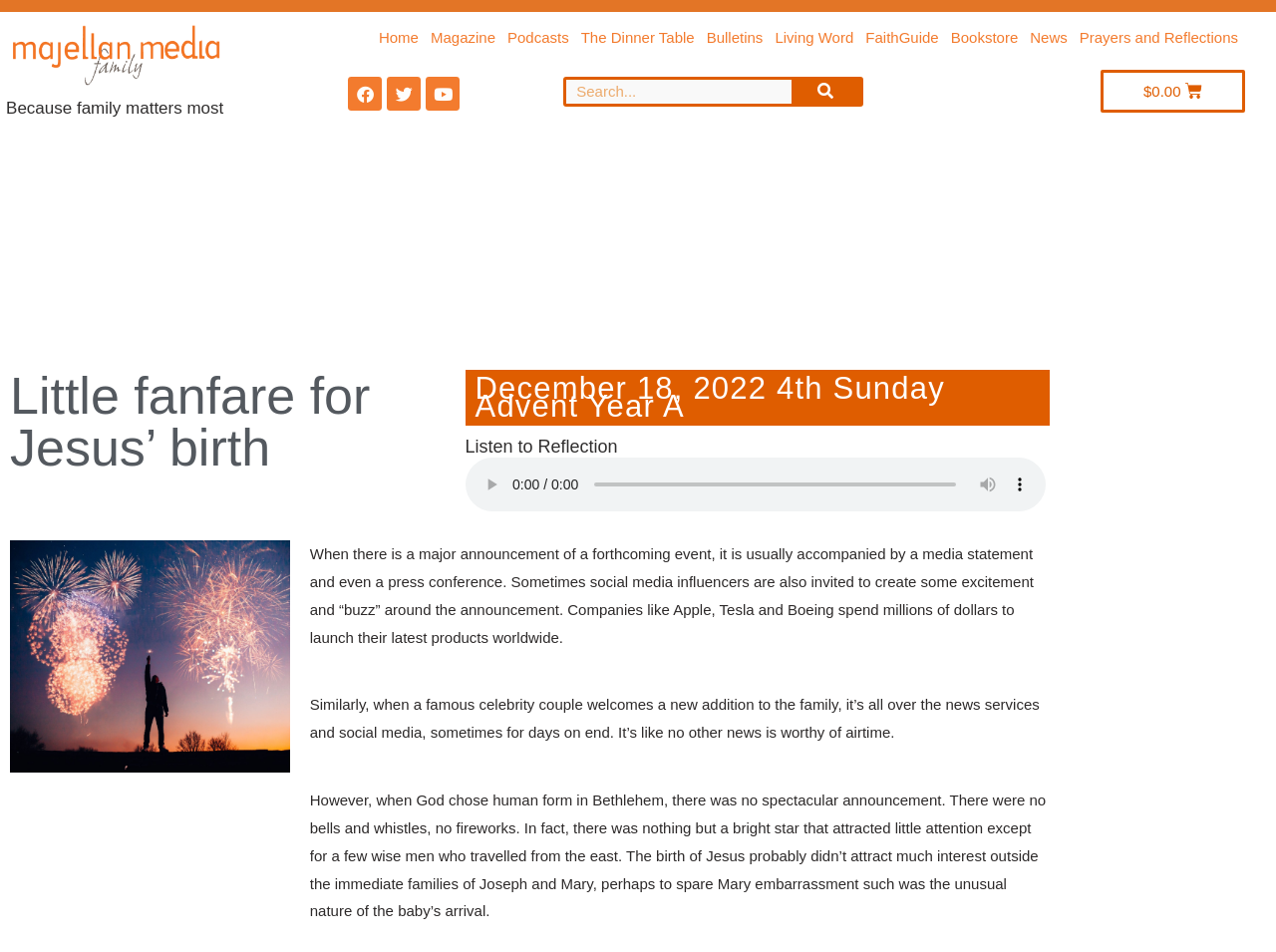What is the purpose of the search bar?
Answer the question with just one word or phrase using the image.

To search the website